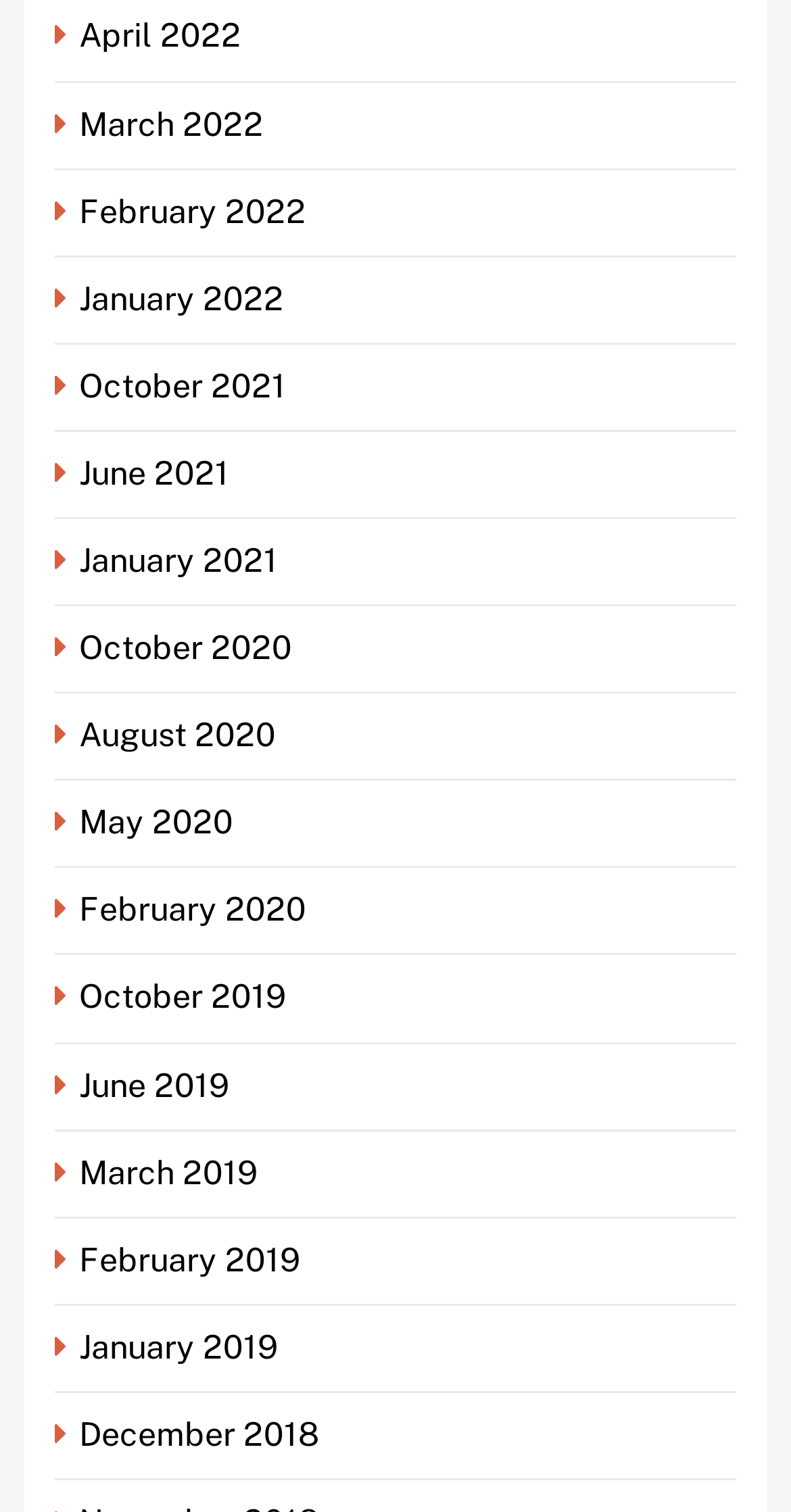Are the months listed in chronological order? Observe the screenshot and provide a one-word or short phrase answer.

Yes